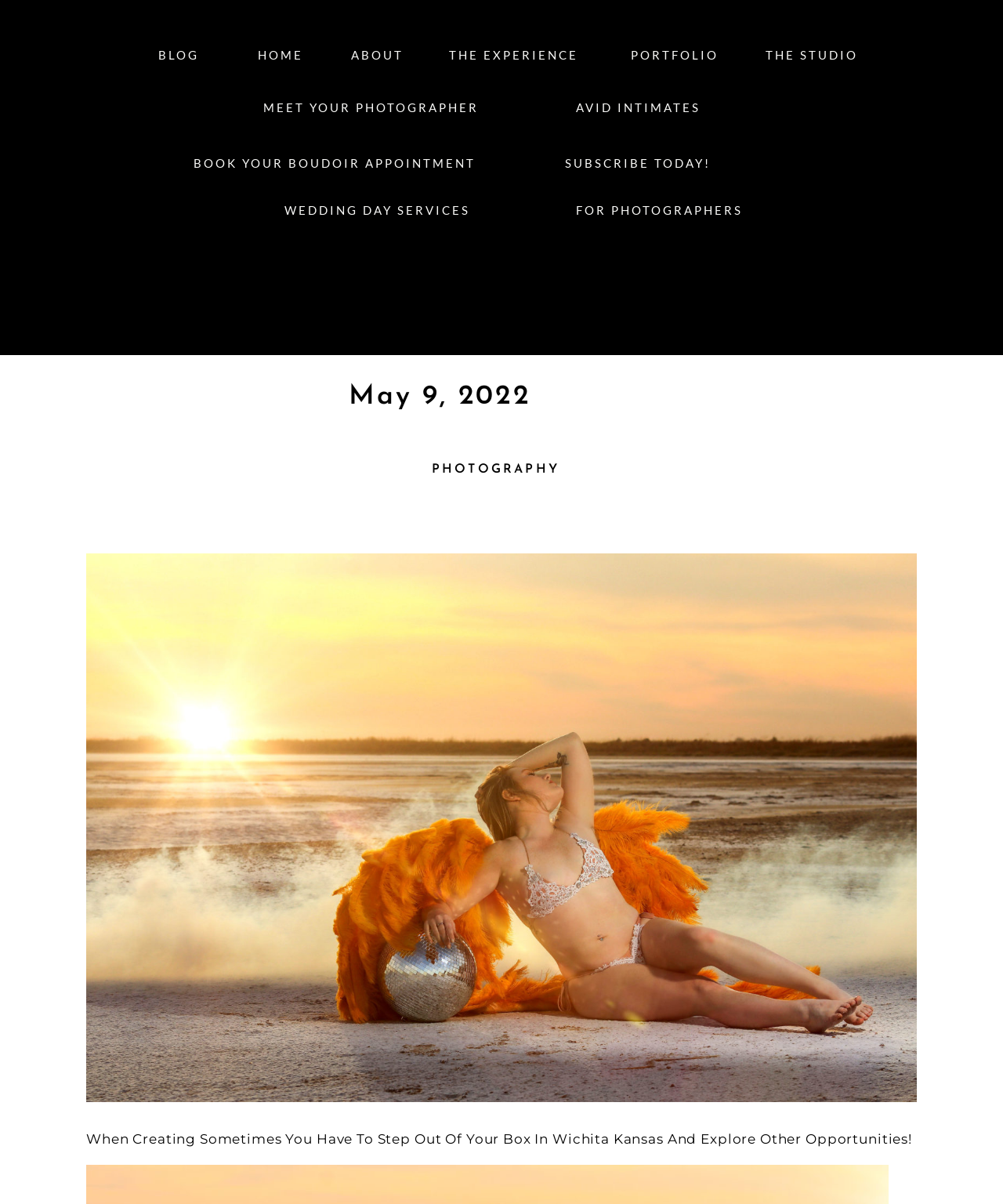What type of services are offered by the studio?
Based on the image, answer the question with a single word or brief phrase.

Wedding and boudoir photography